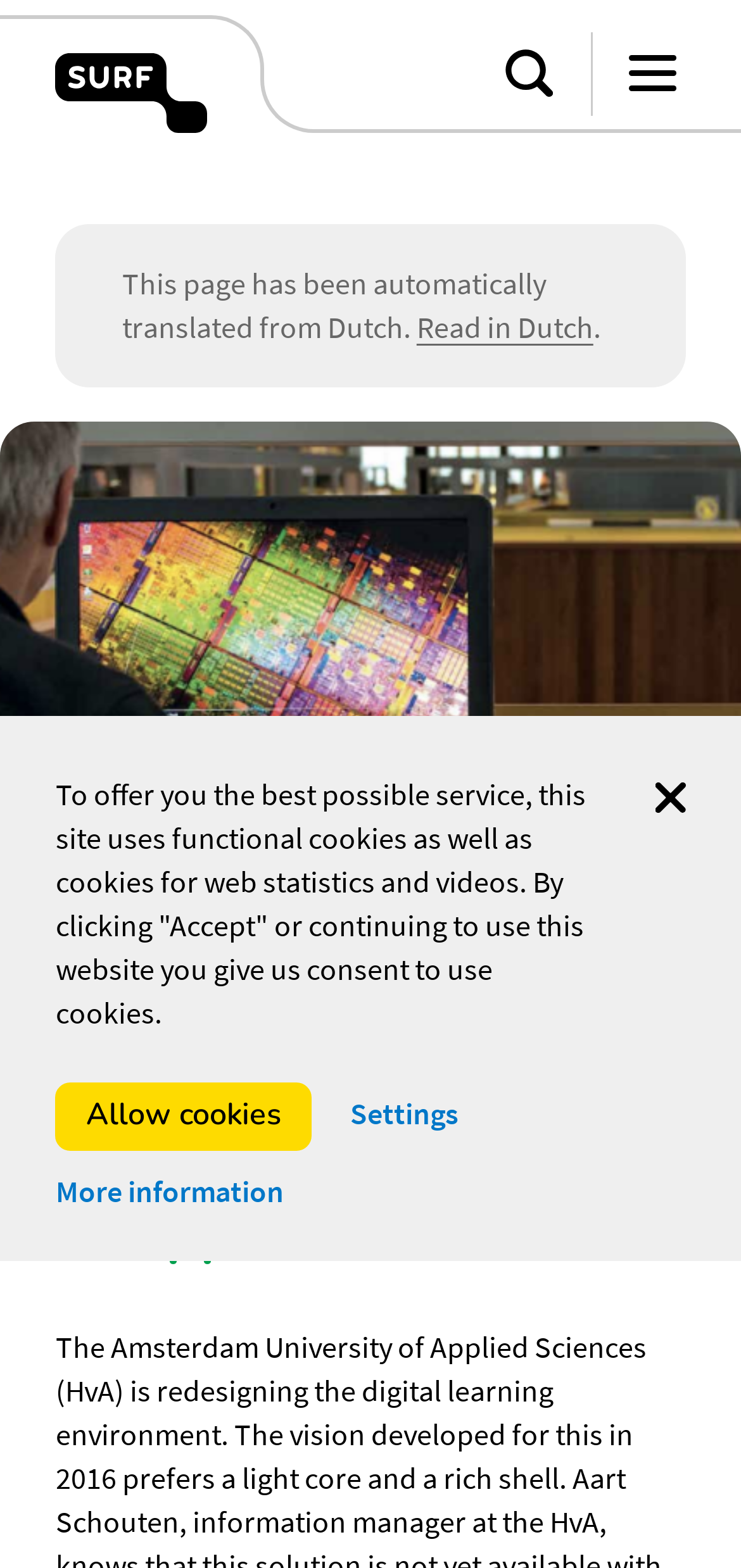Determine the bounding box coordinates for the area that should be clicked to carry out the following instruction: "open menu".

[0.825, 0.02, 0.938, 0.074]